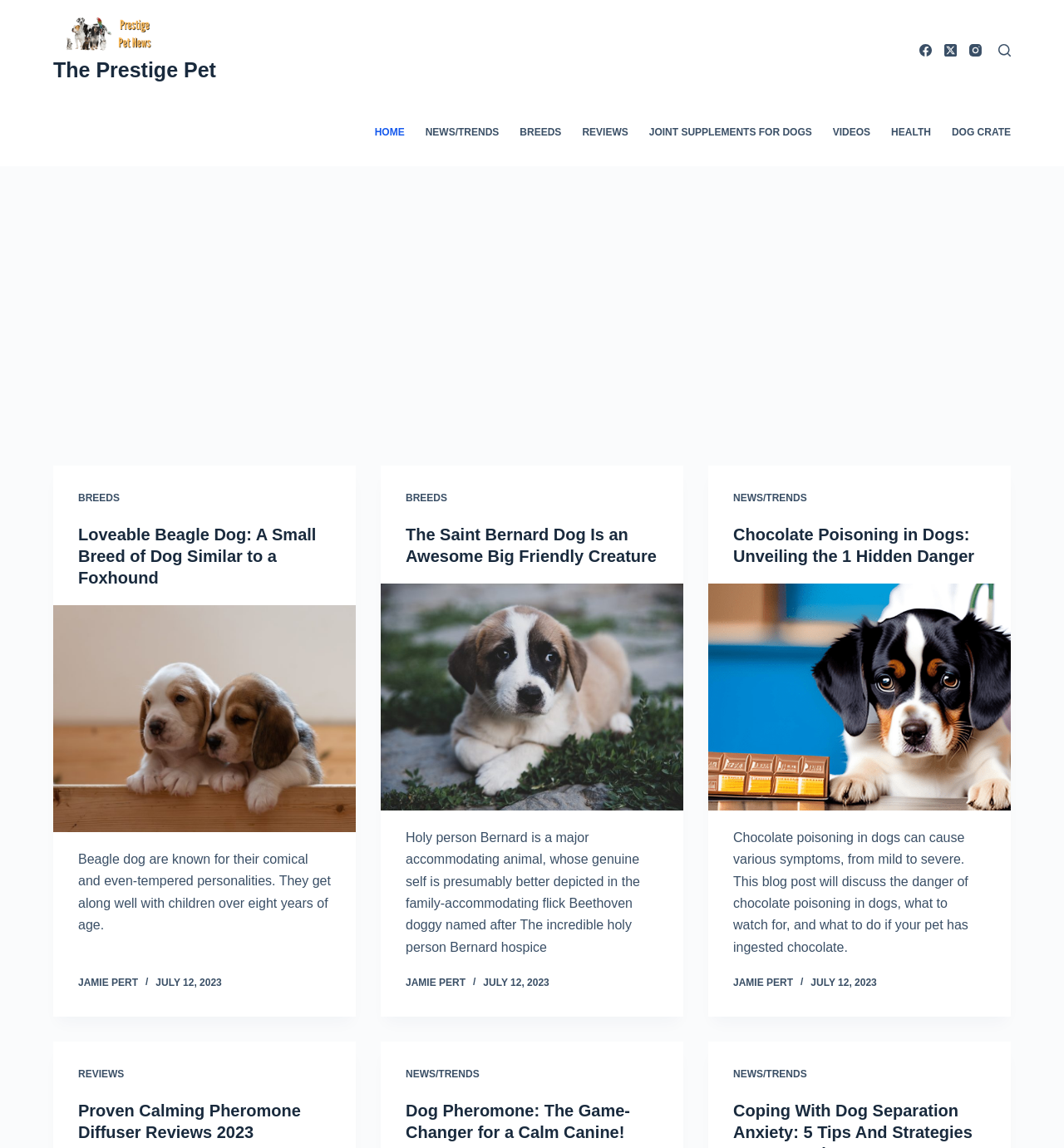Provide a short answer using a single word or phrase for the following question: 
Who is the author of the articles?

JAMIE PERT